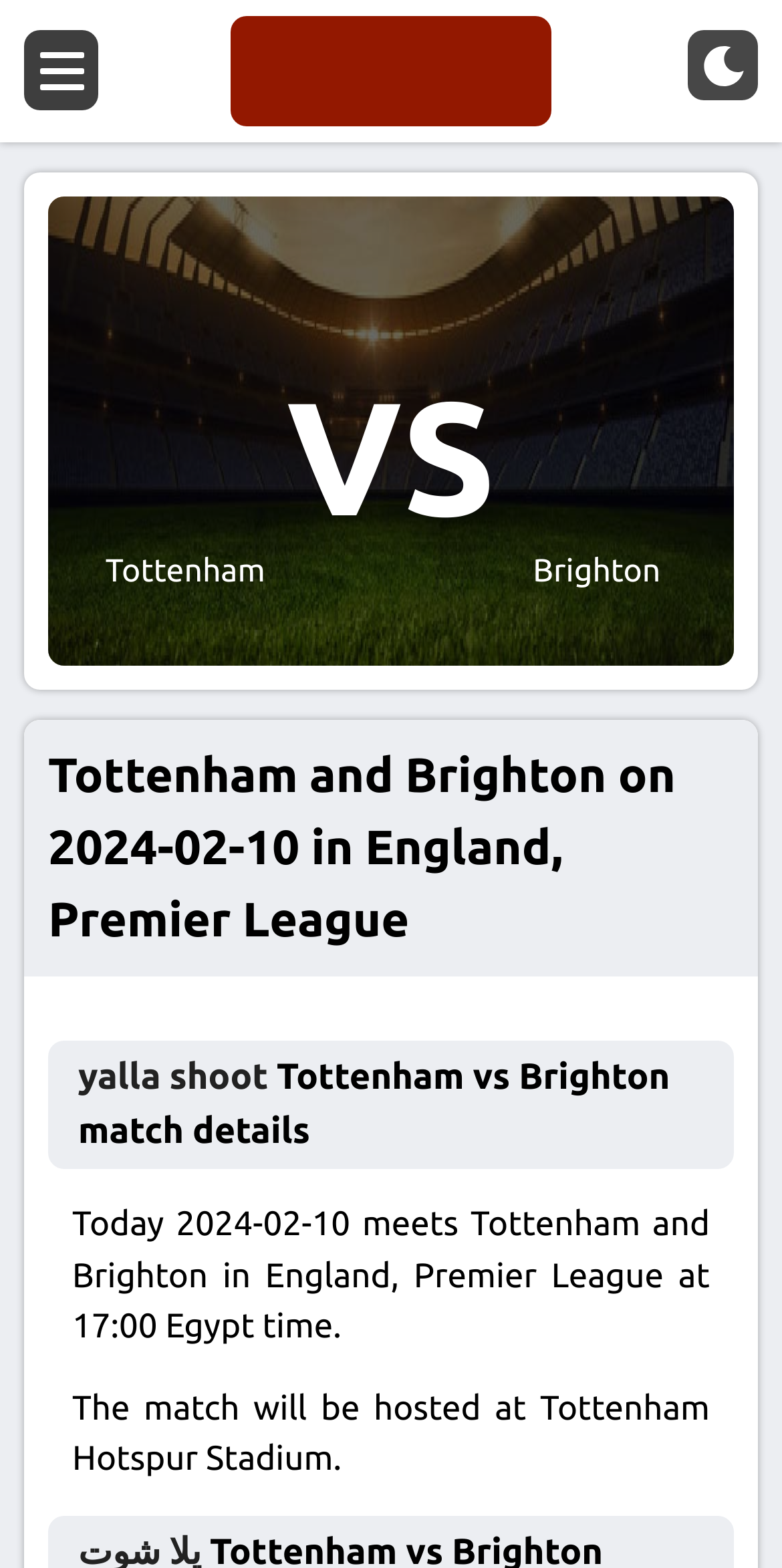Refer to the image and answer the question with as much detail as possible: What is the time of the match in Egypt?

The answer can be found in the static text element that says 'Today 2024-02-10 meets Tottenham and Brighton in England, Premier League at 17:00 Egypt time.'